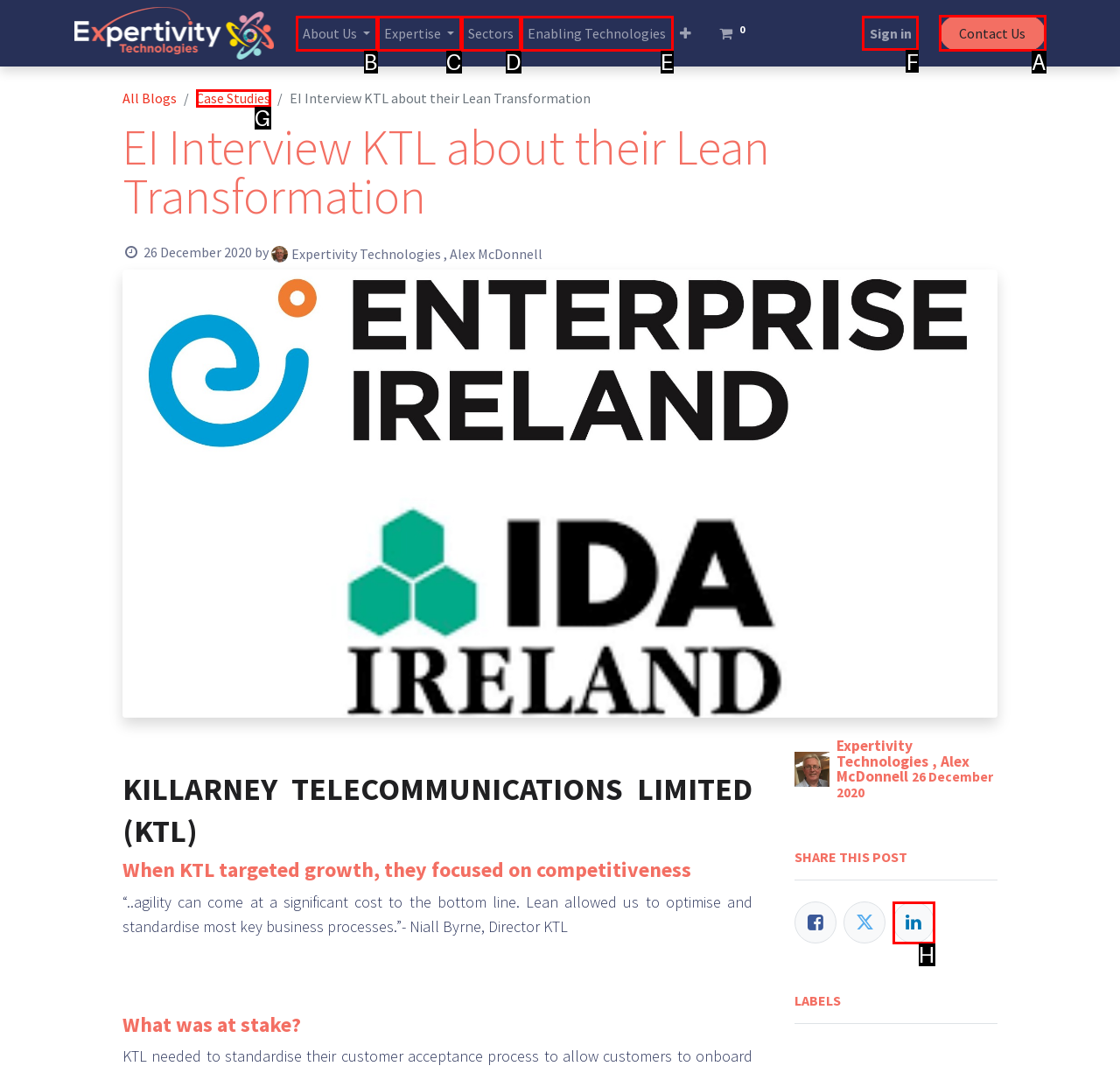Identify the correct HTML element to click to accomplish this task: Sign in to the website
Respond with the letter corresponding to the correct choice.

F